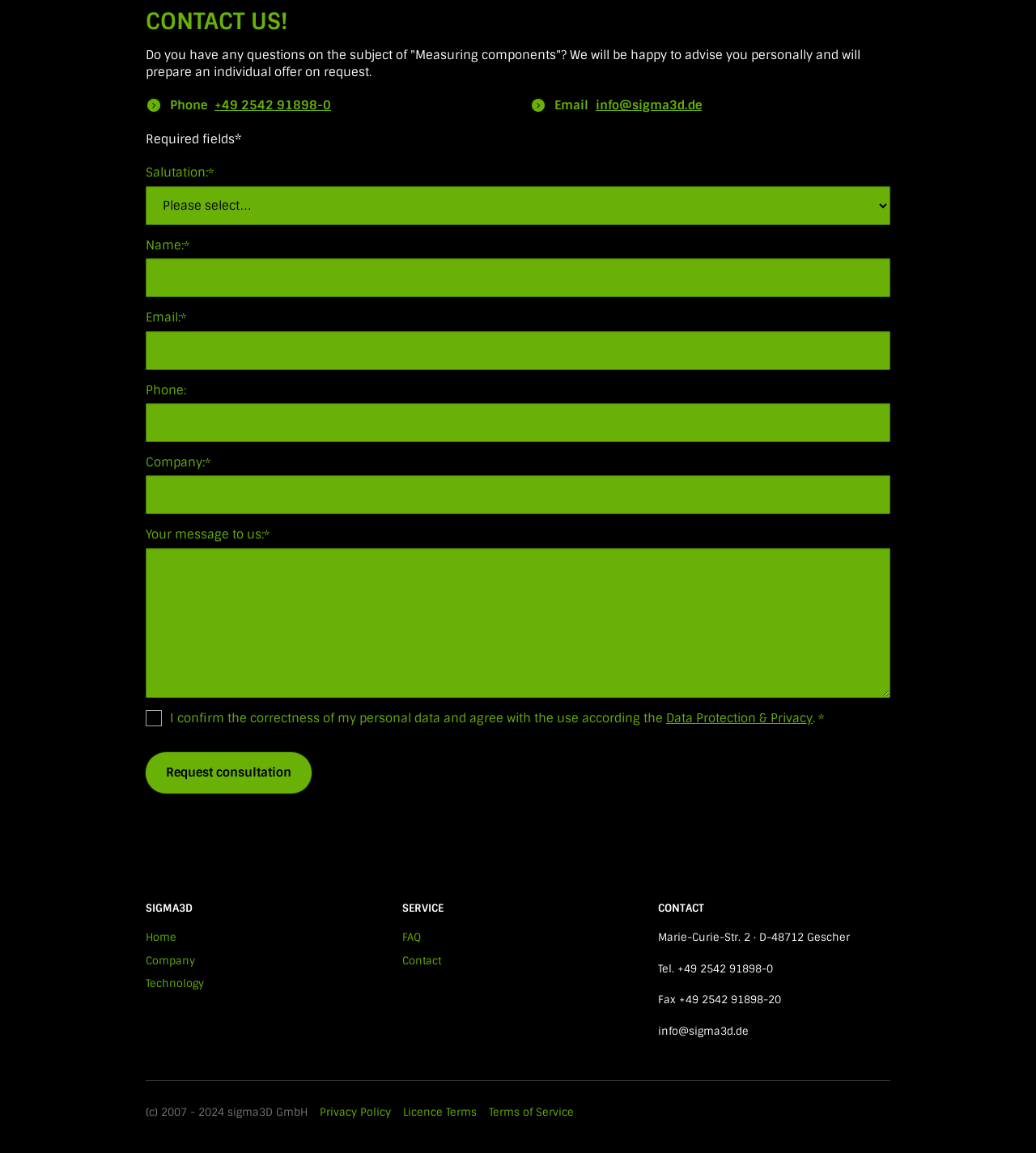Determine the bounding box coordinates of the UI element described by: "Request consultation".

[0.141, 0.652, 0.301, 0.688]